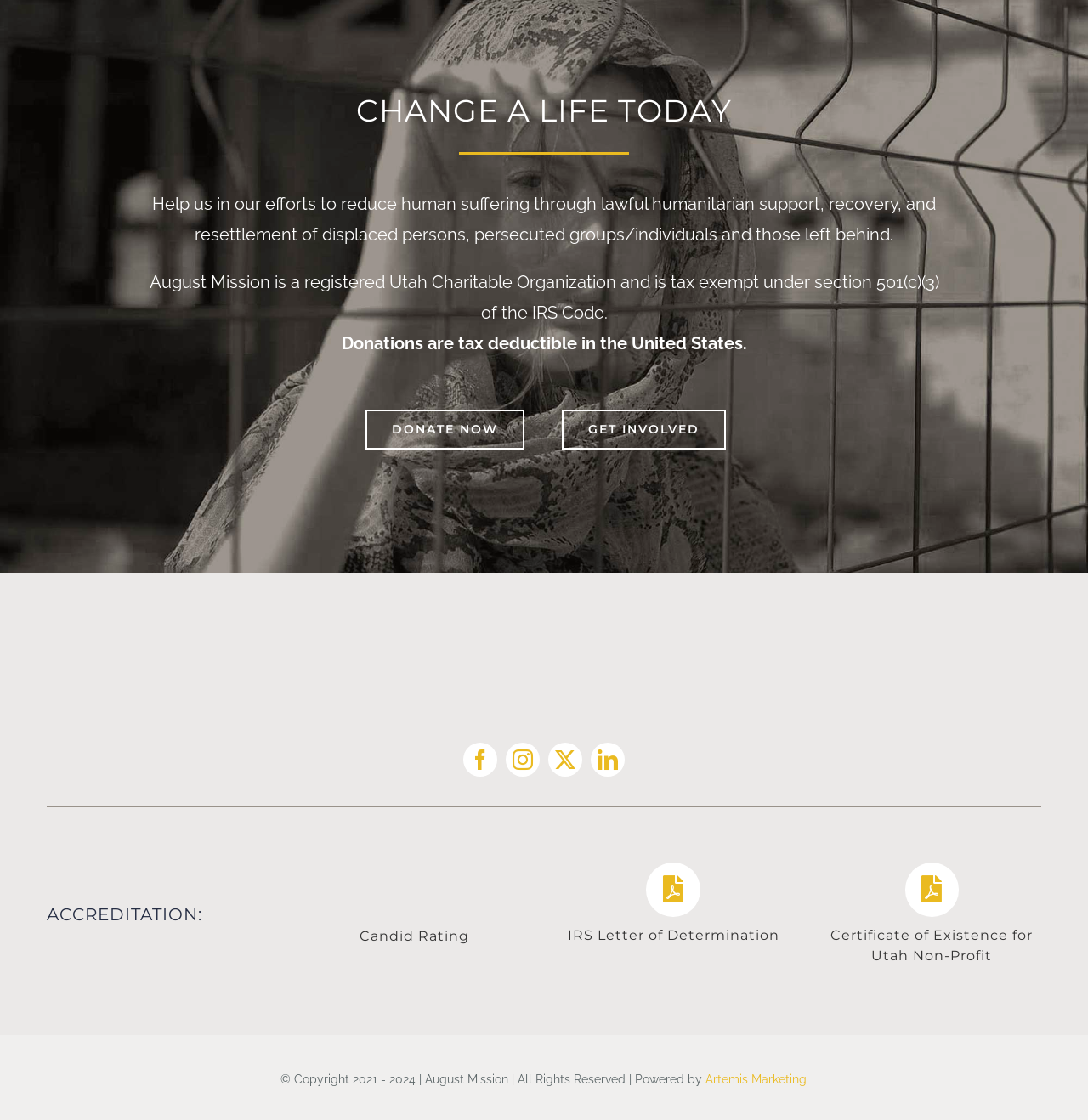What is the accreditation status of August Mission?
Can you provide an in-depth and detailed response to the question?

The webpage displays a 'Candid-Silver-Seal' accreditation, indicating that August Mission has met certain standards of transparency and accountability, and there is also a link to the organization's Candid Rating and IRS Letter of Determination.